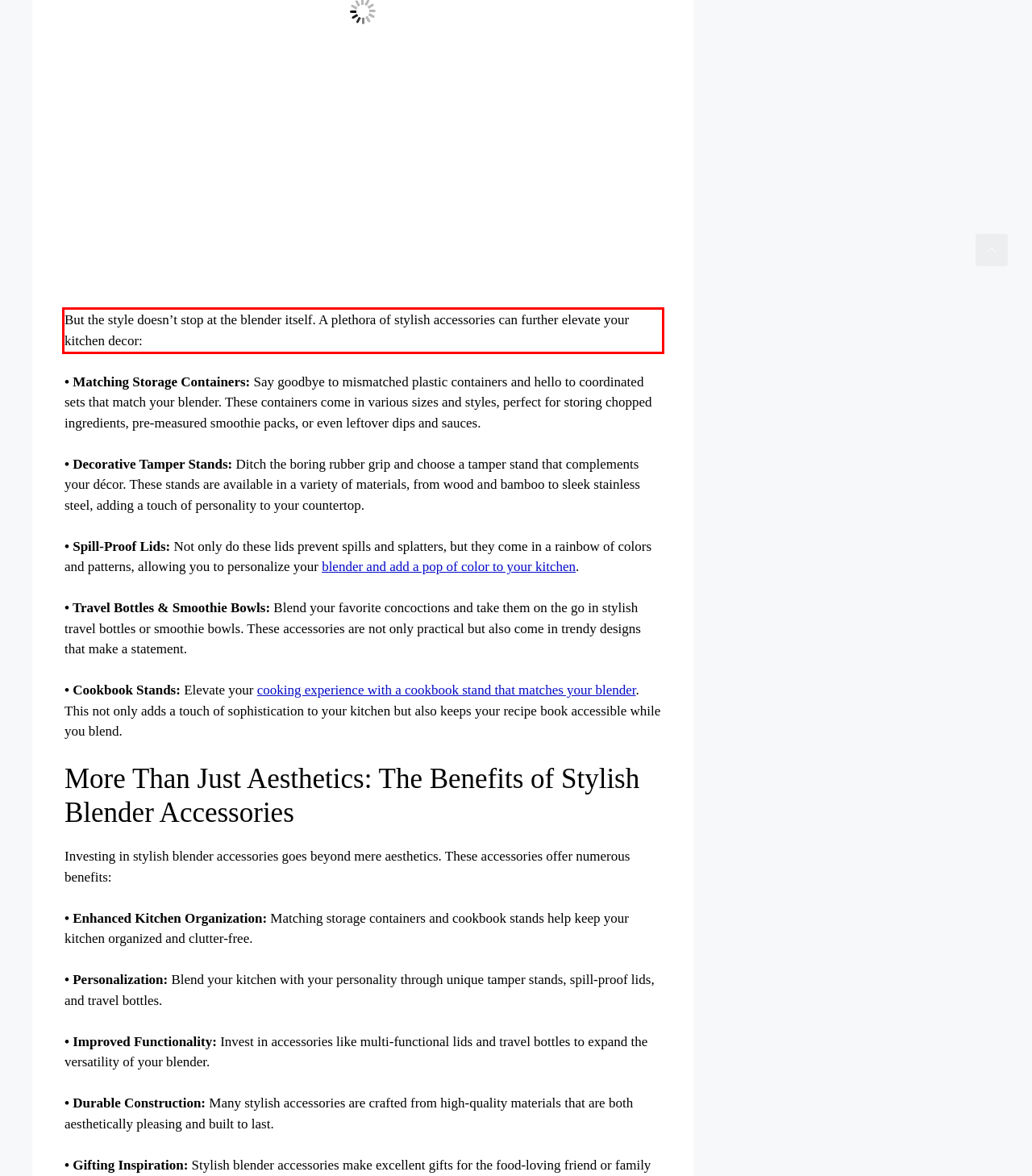Identify the text inside the red bounding box on the provided webpage screenshot by performing OCR.

But the style doesn’t stop at the blender itself. A plethora of stylish accessories can further elevate your kitchen decor: